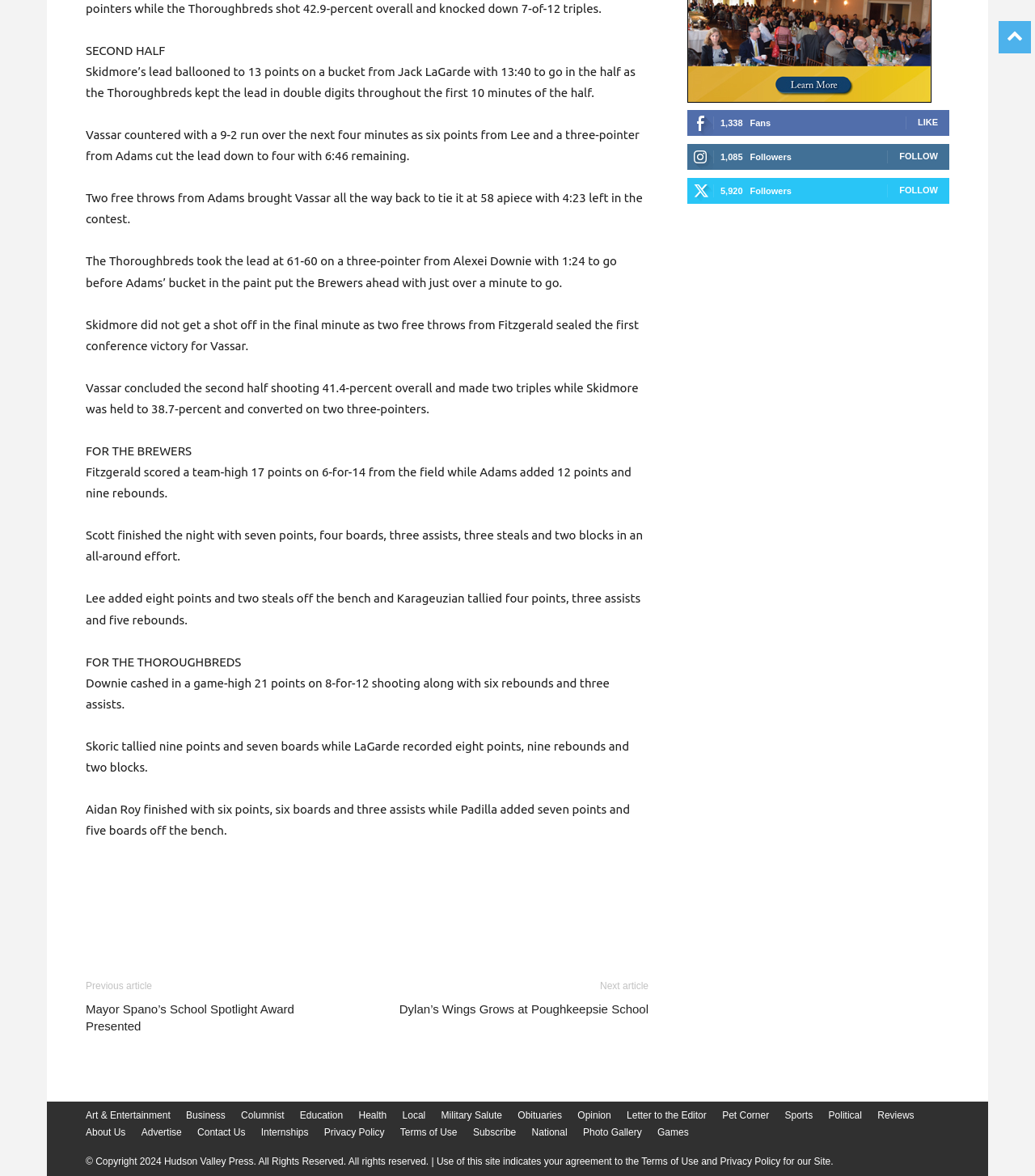Based on the description "Letter to the Editor", find the bounding box of the specified UI element.

[0.606, 0.942, 0.683, 0.955]